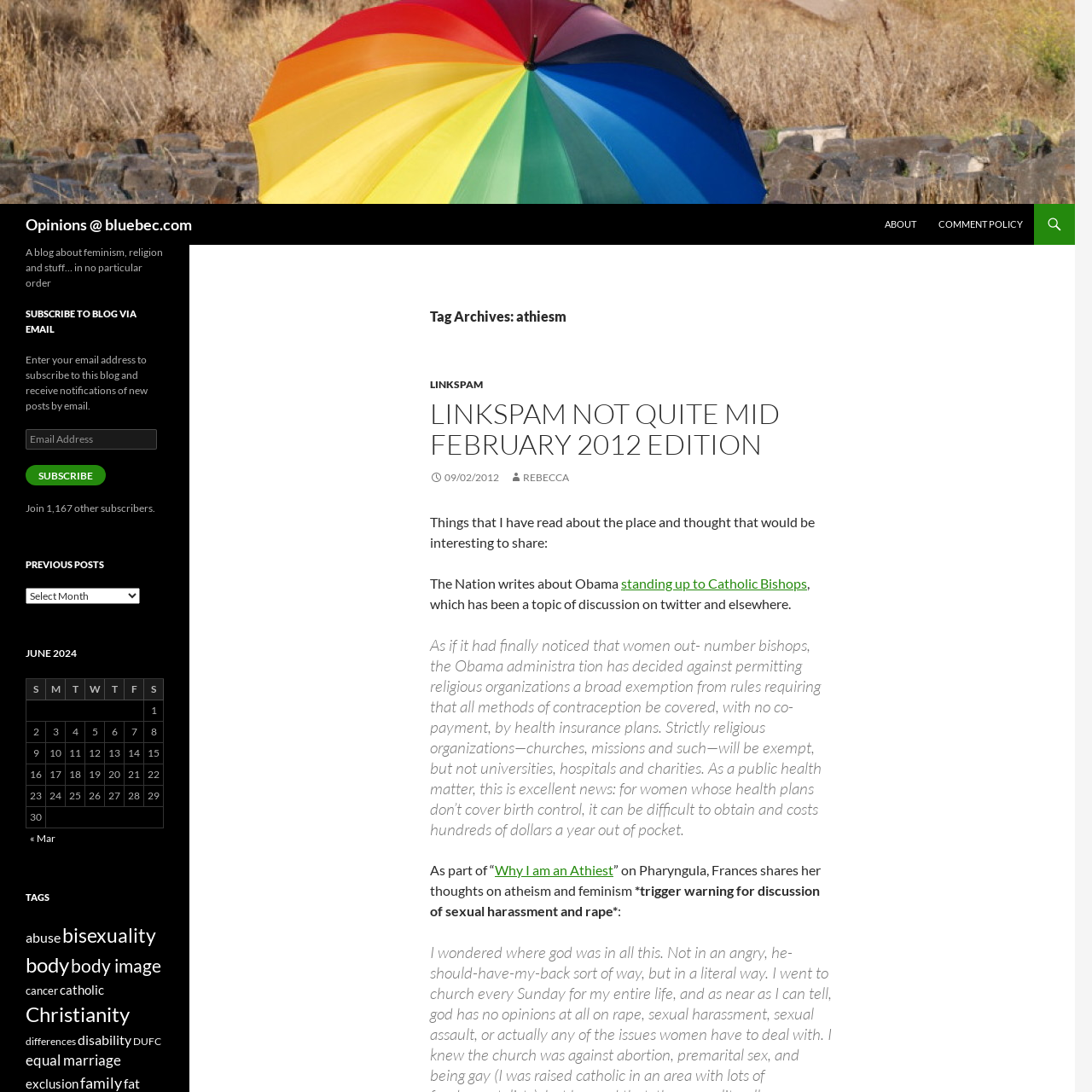Find the bounding box coordinates for the UI element whose description is: "« Mar". The coordinates should be four float numbers between 0 and 1, in the format [left, top, right, bottom].

[0.027, 0.761, 0.051, 0.773]